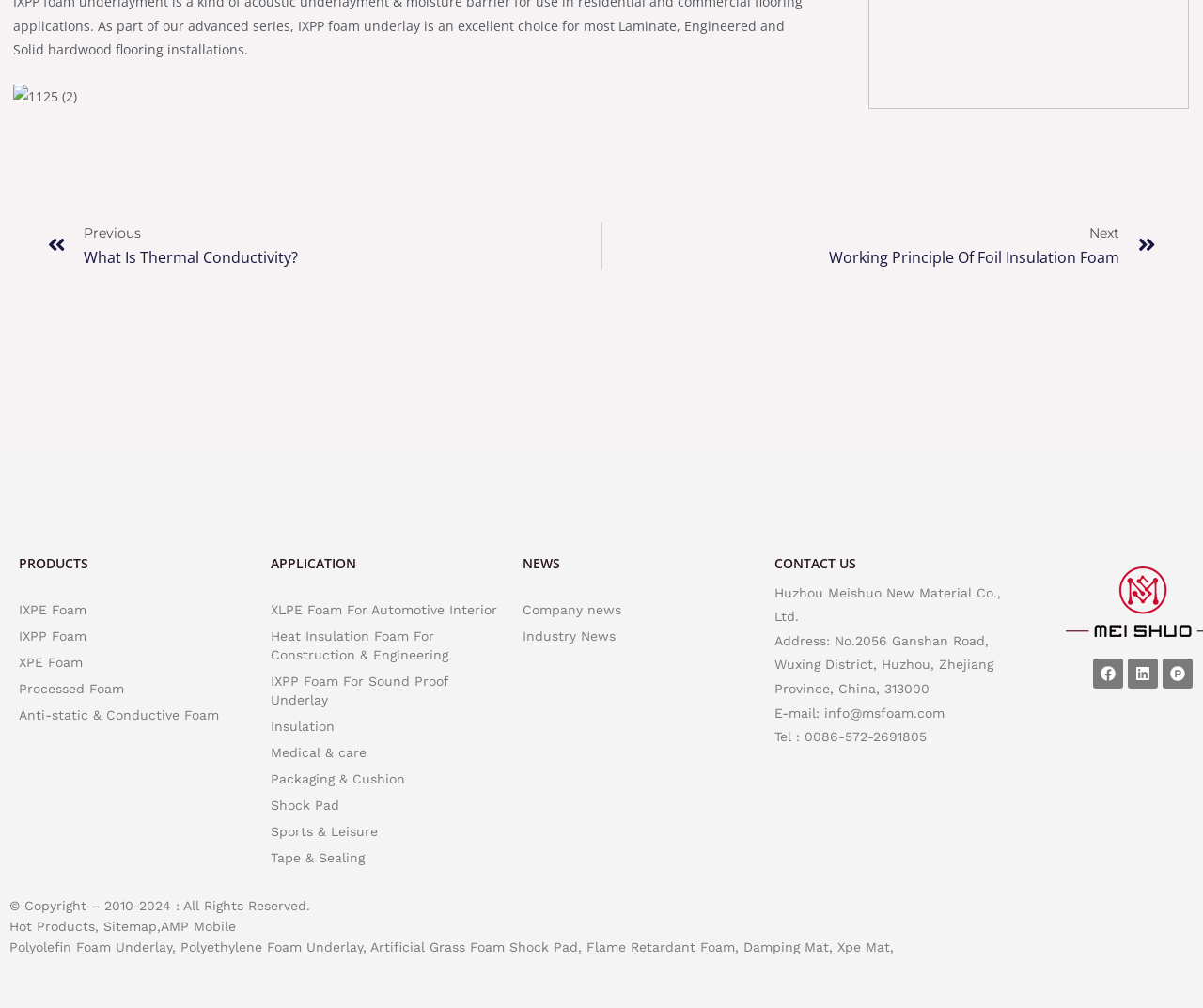What is the copyright year range?
Using the information presented in the image, please offer a detailed response to the question.

I found the copyright information at the bottom of the webpage, which states '© Copyright – 2010-2024 : All Rights Reserved.'